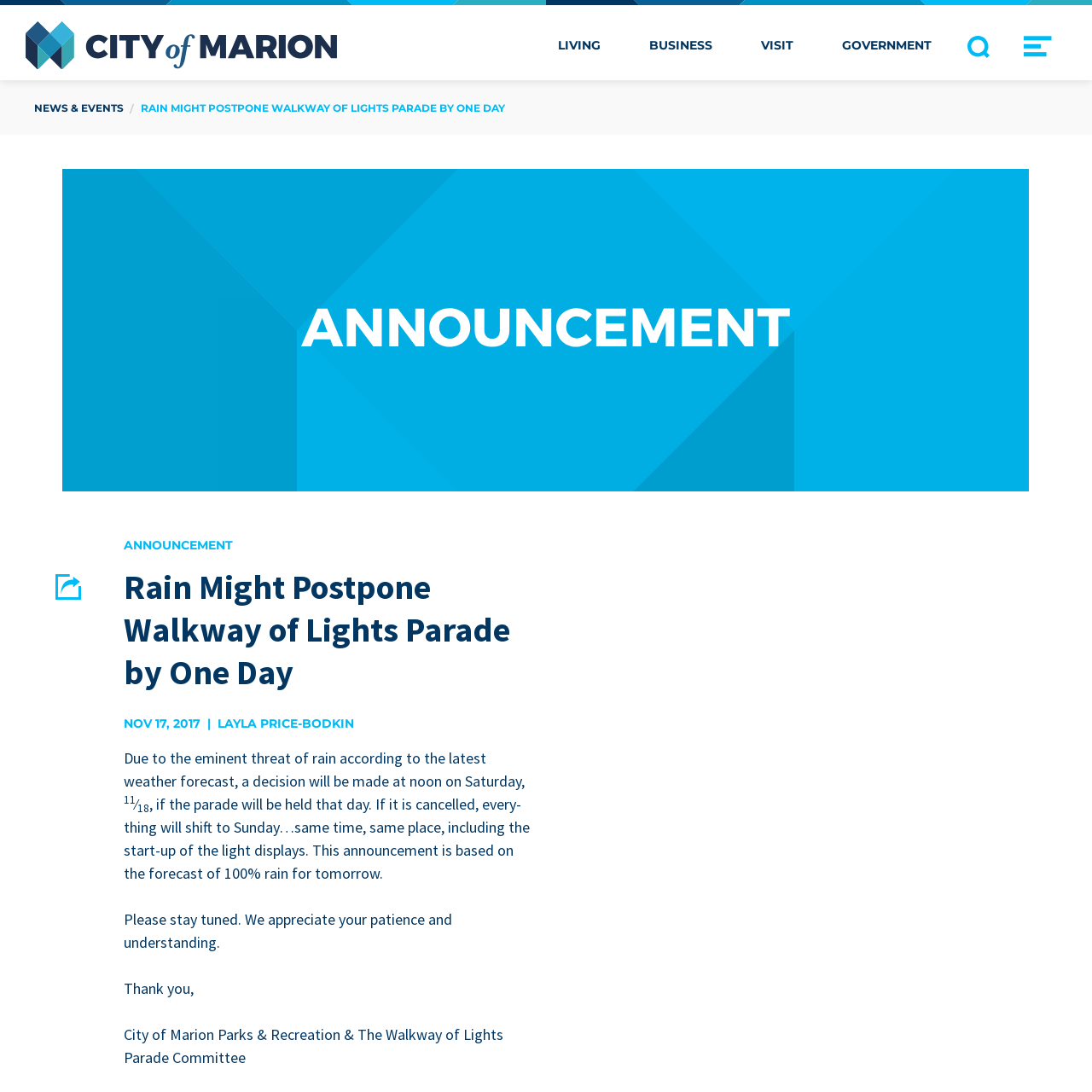Determine the bounding box coordinates for the clickable element to execute this instruction: "Visit the GOVERNMENT page". Provide the coordinates as four float numbers between 0 and 1, i.e., [left, top, right, bottom].

[0.75, 0.005, 0.874, 0.073]